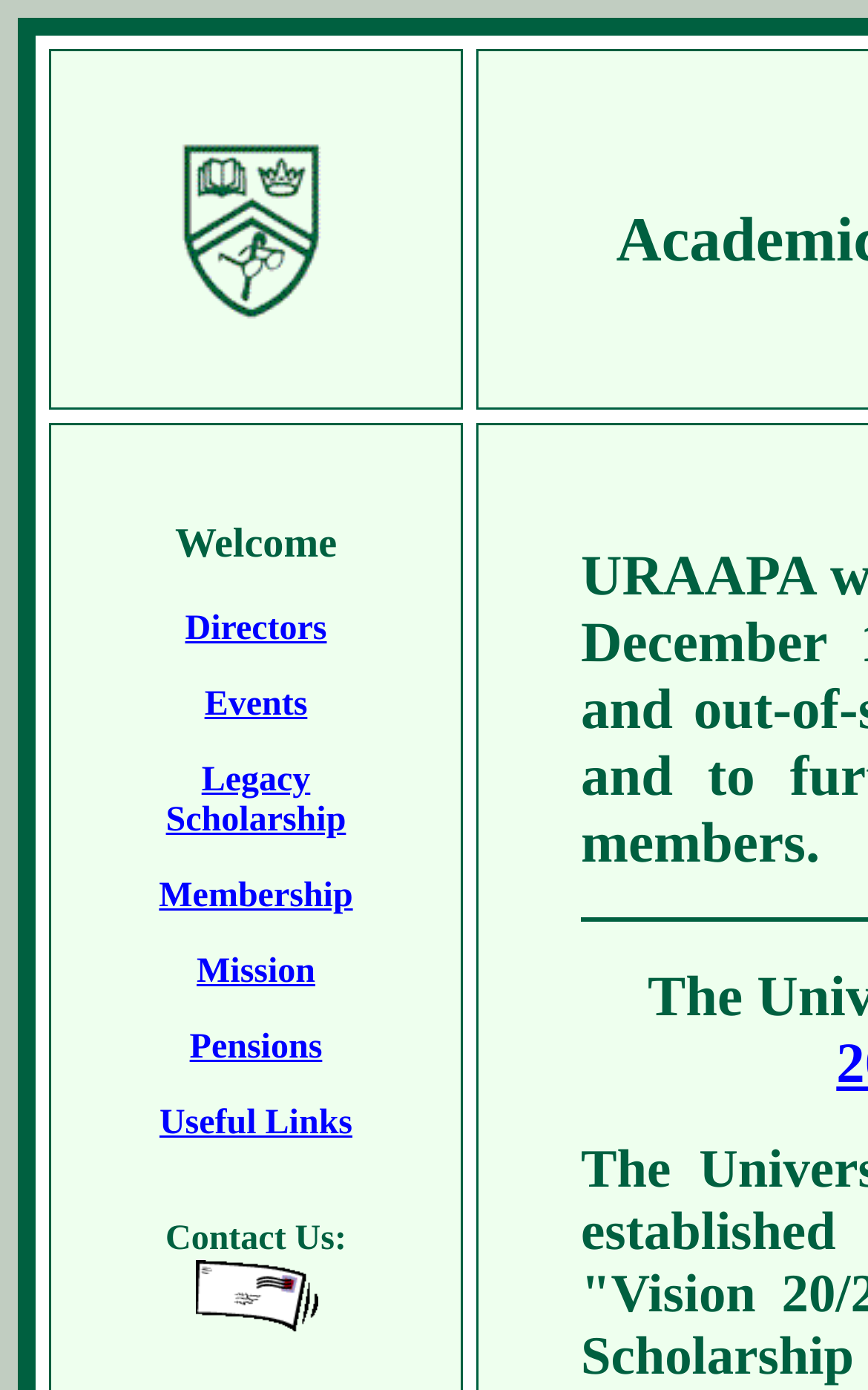What is the first link on the webpage?
Use the image to answer the question with a single word or phrase.

Directors